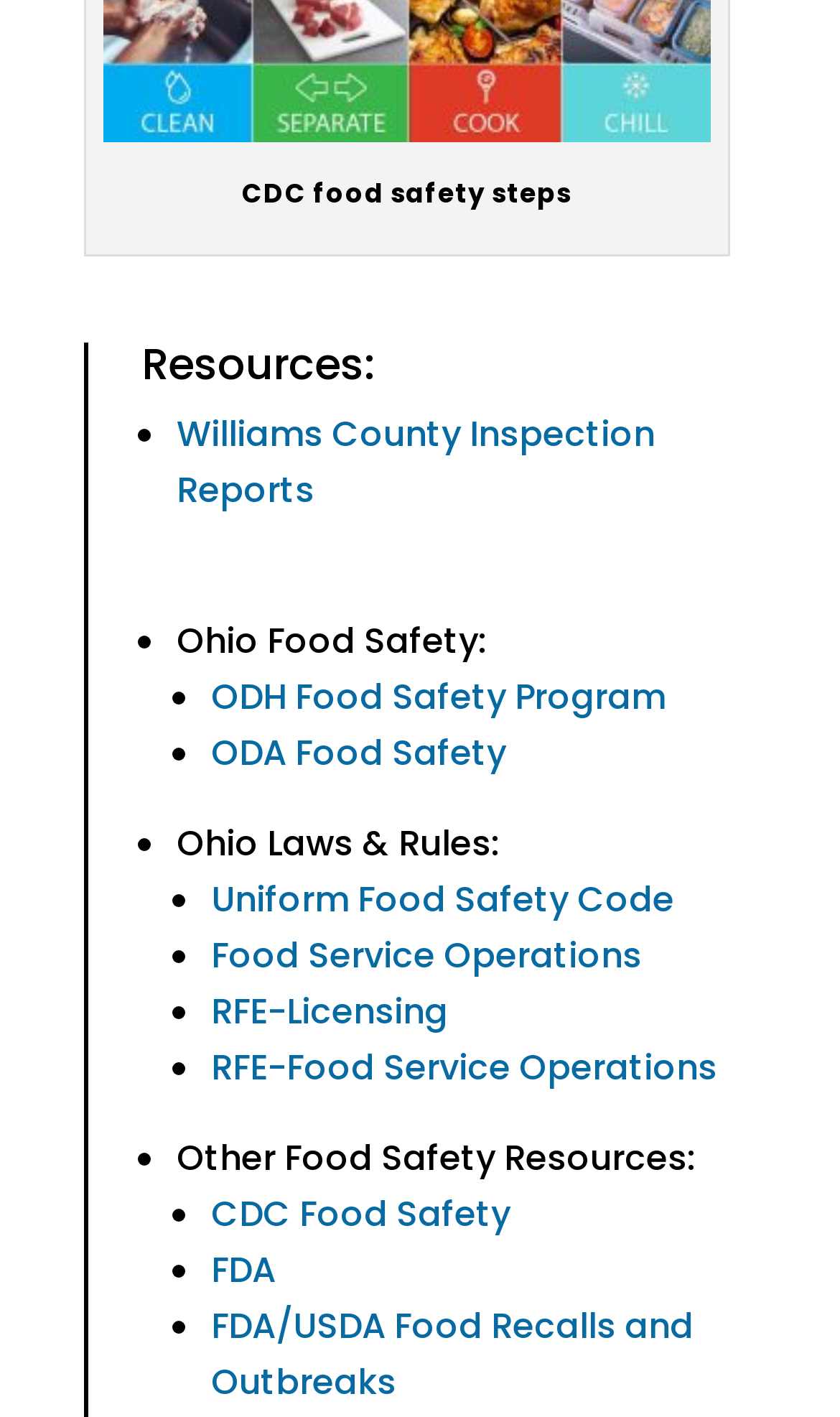Calculate the bounding box coordinates for the UI element based on the following description: "FDA". Ensure the coordinates are four float numbers between 0 and 1, i.e., [left, top, right, bottom].

[0.251, 0.88, 0.328, 0.915]